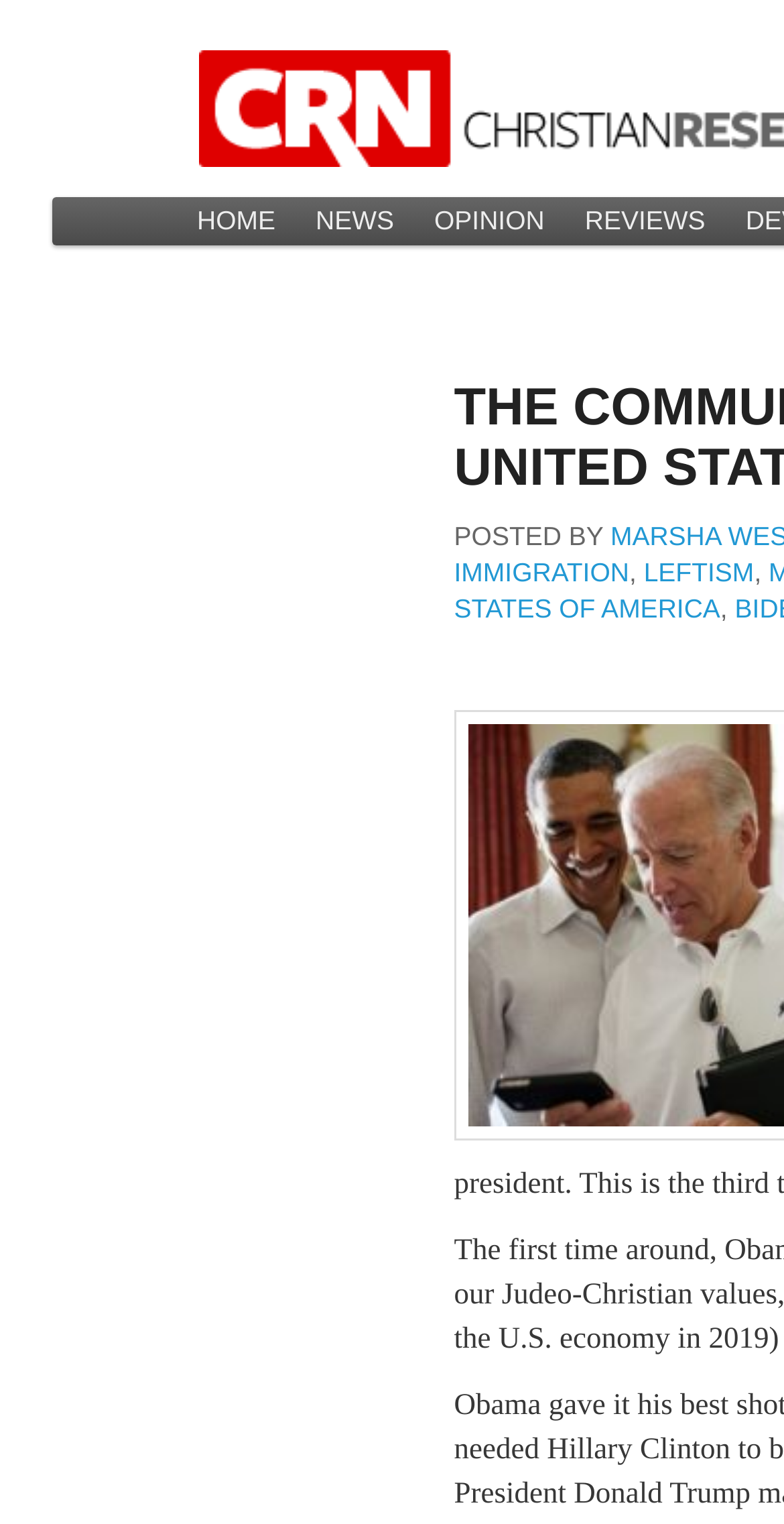Provide a brief response using a word or short phrase to this question:
What is the second category listed?

LEFTISM